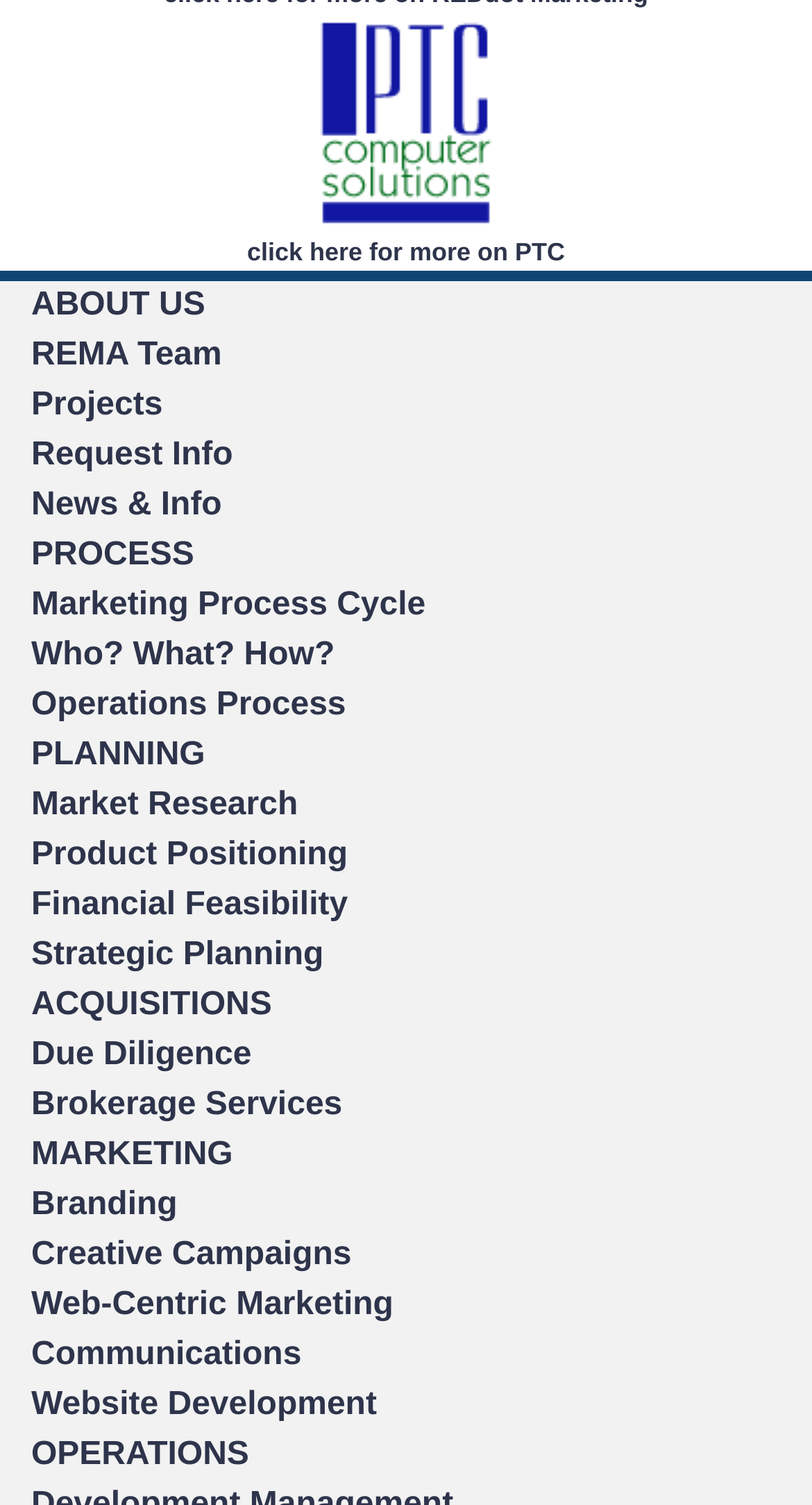What are the main categories listed on the webpage?
Answer the question with a single word or phrase by looking at the picture.

ABOUT US, REMA Team, Projects, etc.